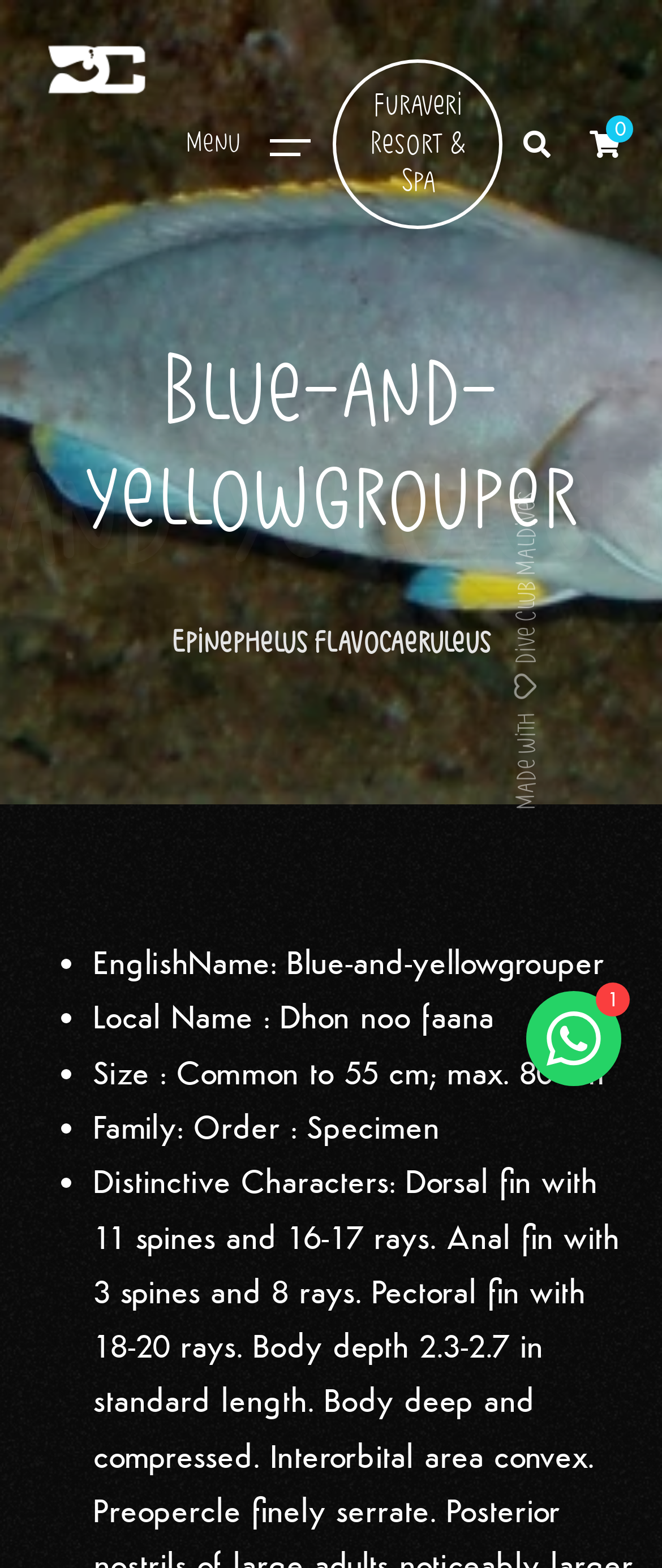Use a single word or phrase to answer this question: 
What is the maximum size of the Blue-and-yellowgrouper fish?

80 cm